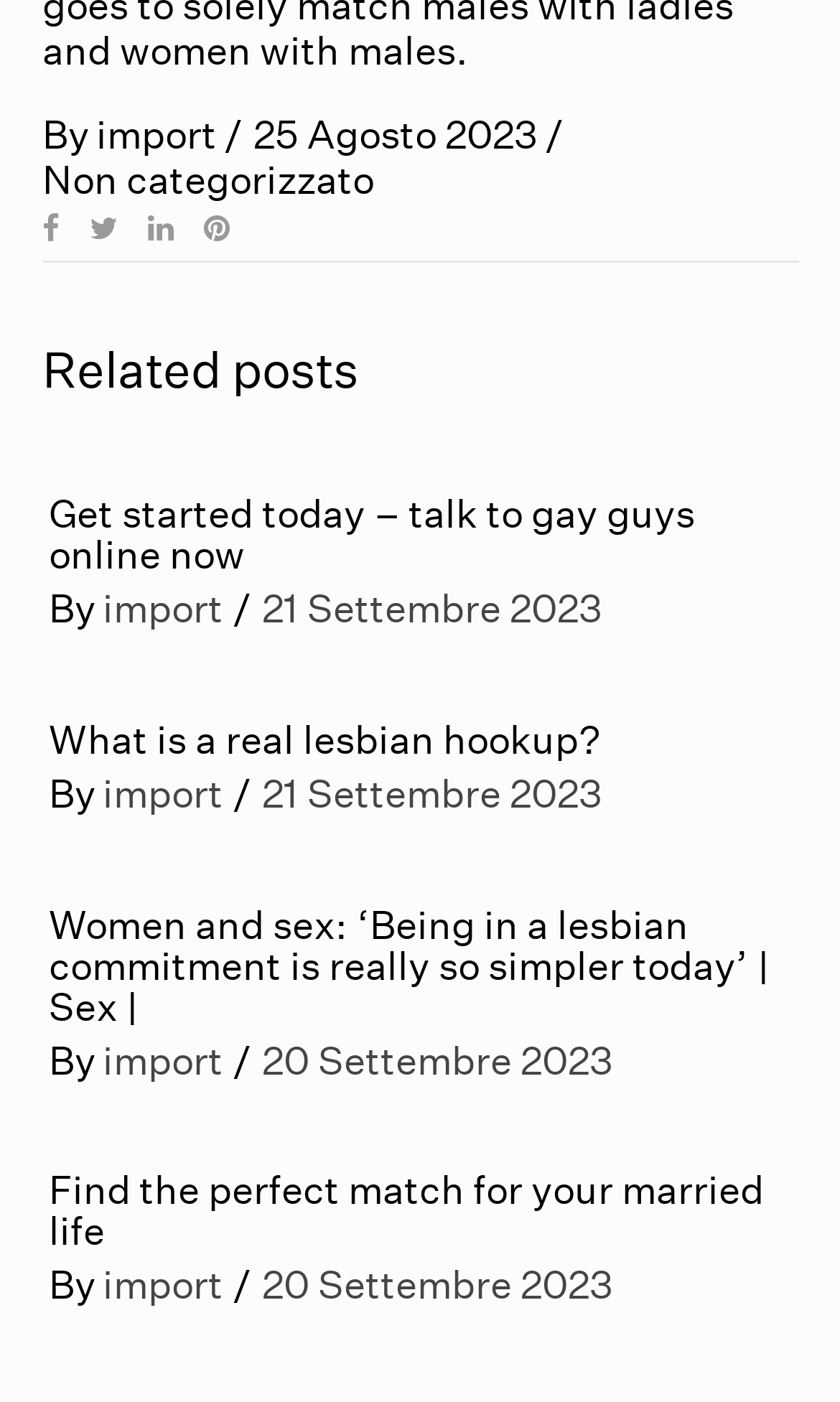Calculate the bounding box coordinates for the UI element based on the following description: "Work with us". Ensure the coordinates are four float numbers between 0 and 1, i.e., [left, top, right, bottom].

None